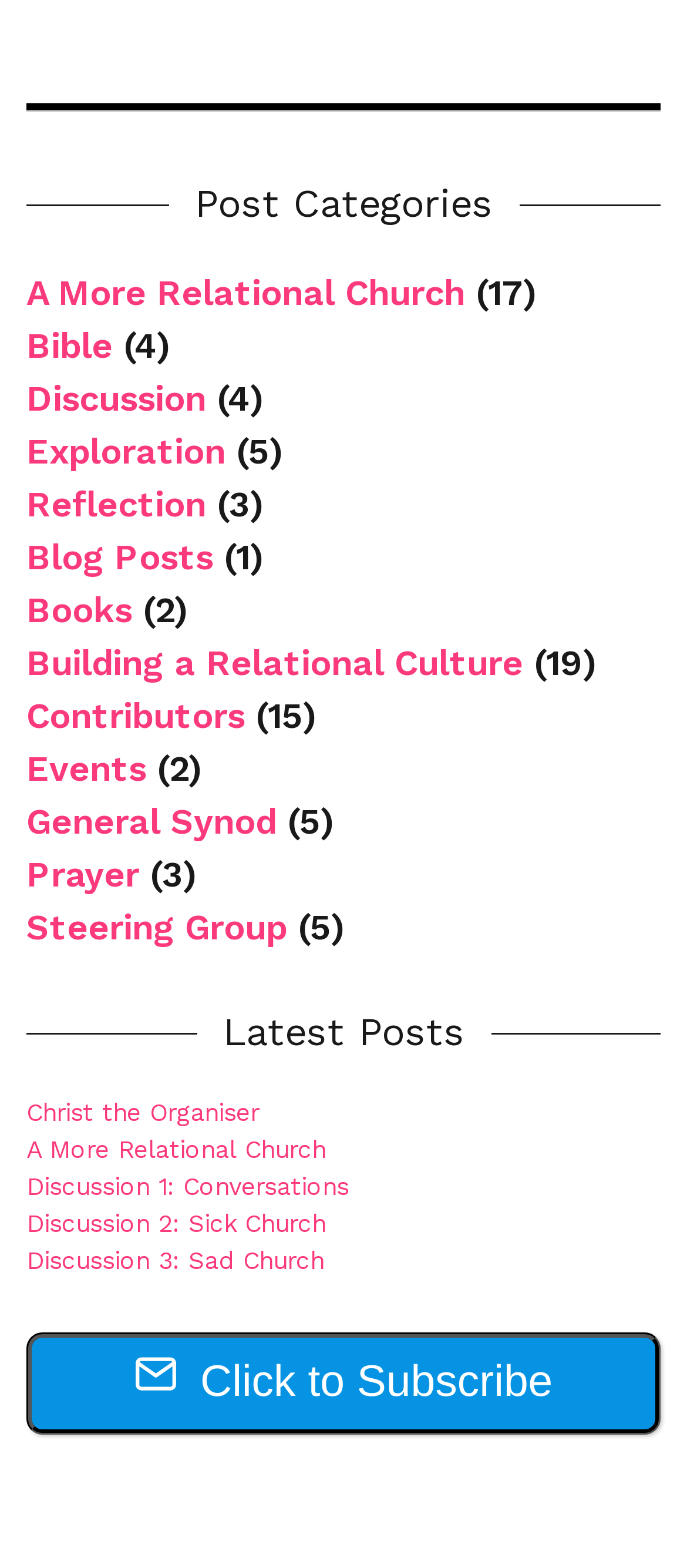Provide a short answer to the following question with just one word or phrase: What is the text of the last link on the page?

Click to Subscribe